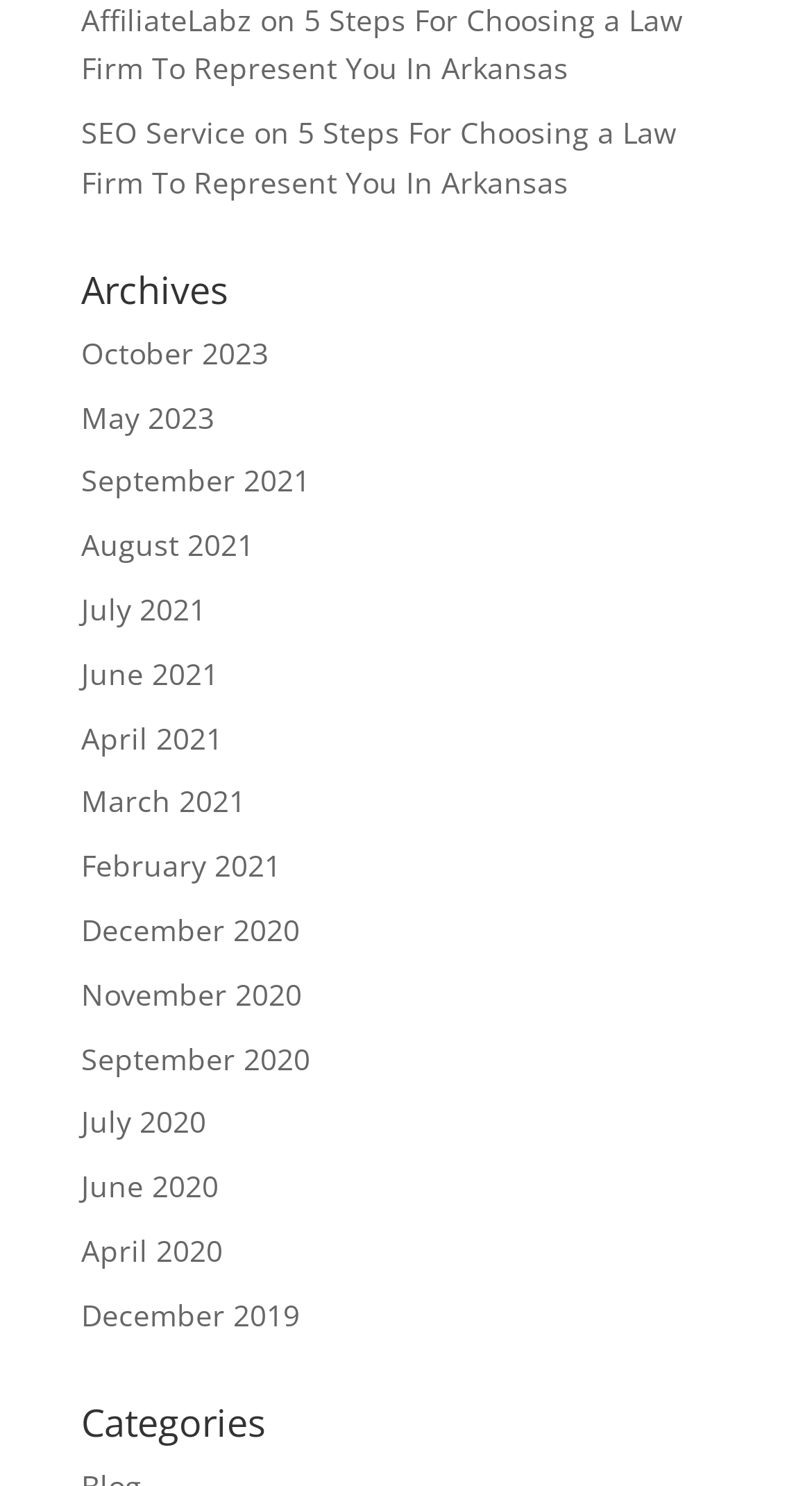How many categories are listed?
Look at the image and respond with a one-word or short-phrase answer.

1